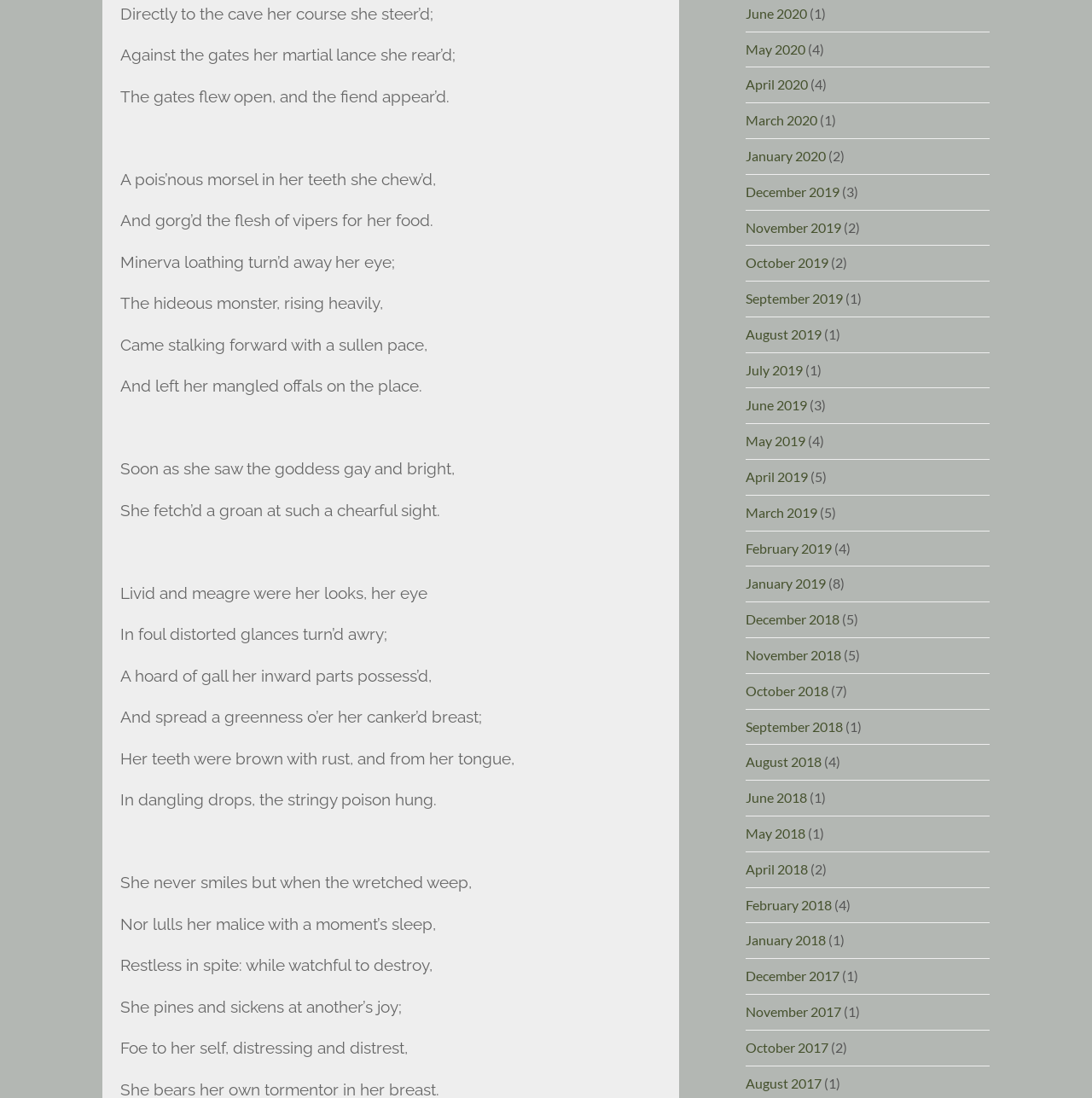Calculate the bounding box coordinates of the UI element given the description: "November 2017".

[0.683, 0.914, 0.77, 0.929]